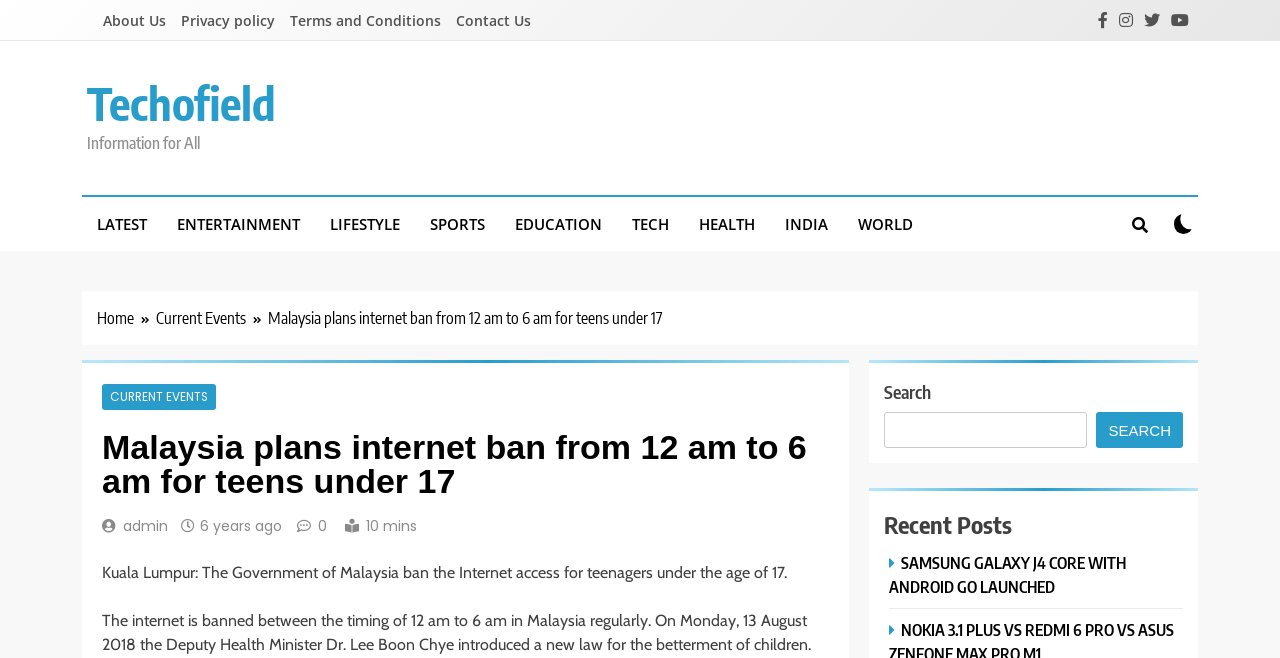Explain in detail what you observe on this webpage.

The webpage is about a news article discussing the Malaysian government's plan to ban internet access for teenagers under 17 between 12 am and 6 am. 

At the top of the page, there are five links: "About Us", "Privacy policy", "Terms and Conditions", and "Contact Us", aligned horizontally. Next to these links, there are four social media icons. 

Below these links, there is a header section with a link to "Techofield" and a static text "Information for All". 

On the left side of the page, there are seven category links: "LATEST", "ENTERTAINMENT", "LIFESTYLE", "SPORTS", "EDUCATION", "TECH", and "HEALTH", arranged vertically. 

On the right side of the page, there is a search bar with a search button and a checkbox. 

The main content of the page is divided into two sections. The top section has a breadcrumb navigation with links to "Home" and "Current Events". Below the breadcrumb, there is a heading that summarizes the article, followed by the article's content, which includes two paragraphs of text. 

The article's content is followed by a section with links to "CURRENT EVENTS", the author "admin", and the time "6 years ago". There are also two static texts, one showing "0" and the other showing "10 mins". 

Below the article, there is a section with a heading "Recent Posts" and a link to a recent post about a Samsung Galaxy J4 Core launch.